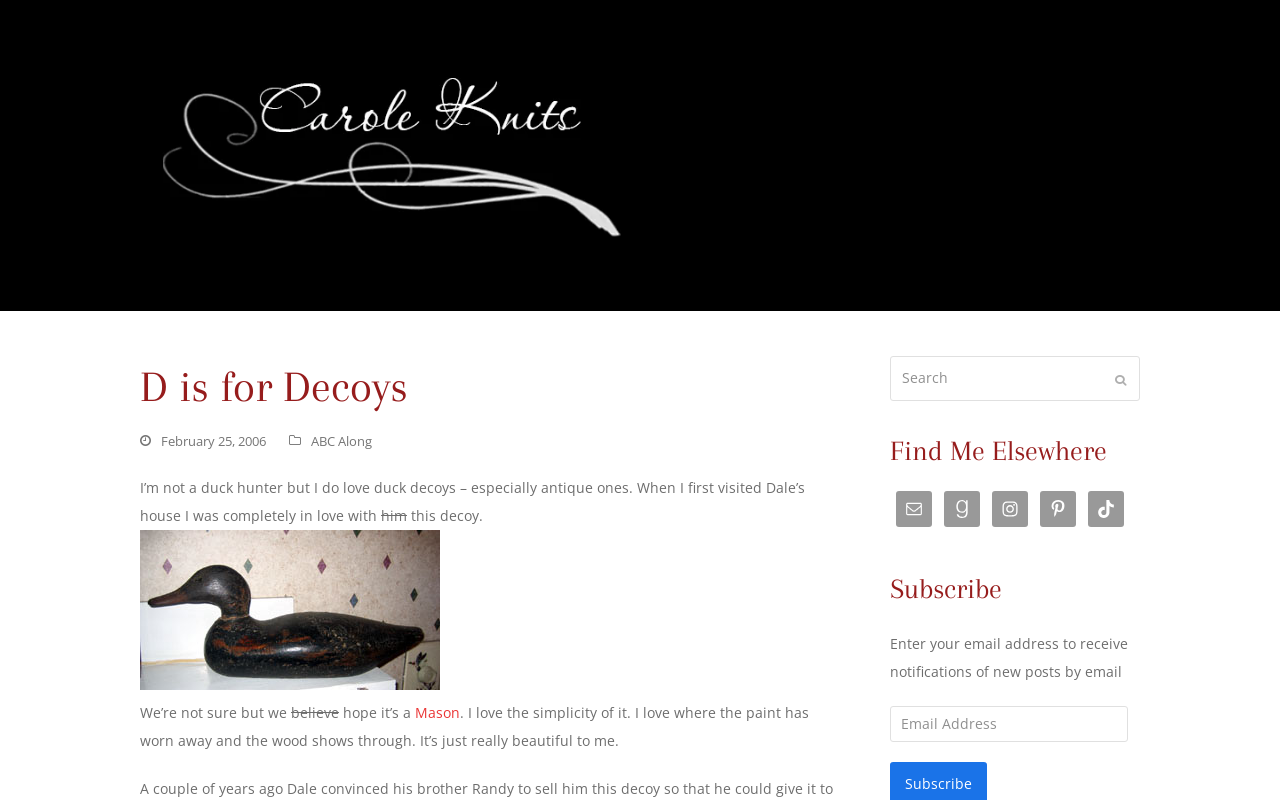What is the author talking about in the blog post?
Examine the screenshot and reply with a single word or phrase.

Duck decoys